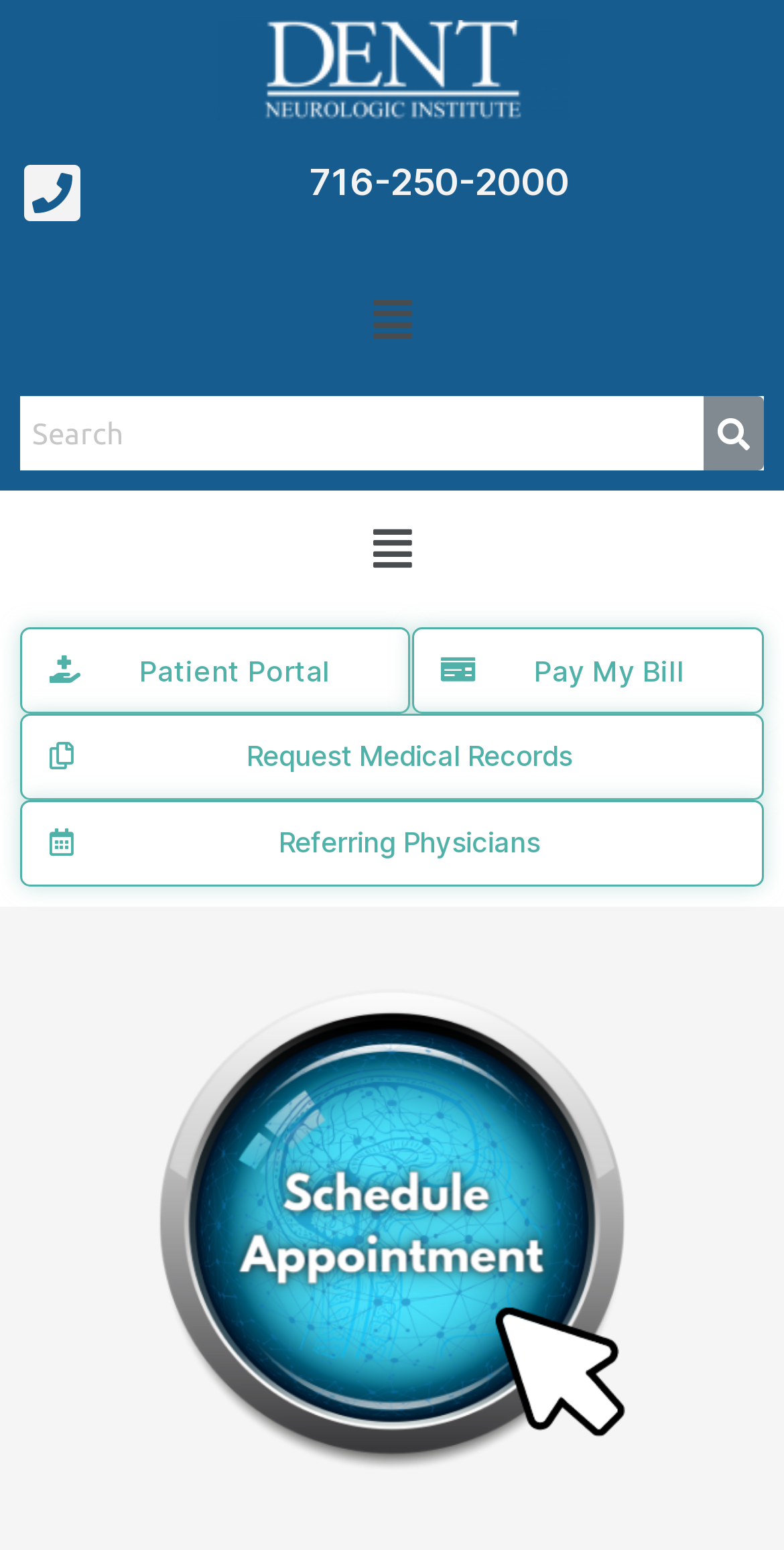Find and specify the bounding box coordinates that correspond to the clickable region for the instruction: "Call the phone number".

[0.146, 0.104, 0.974, 0.132]